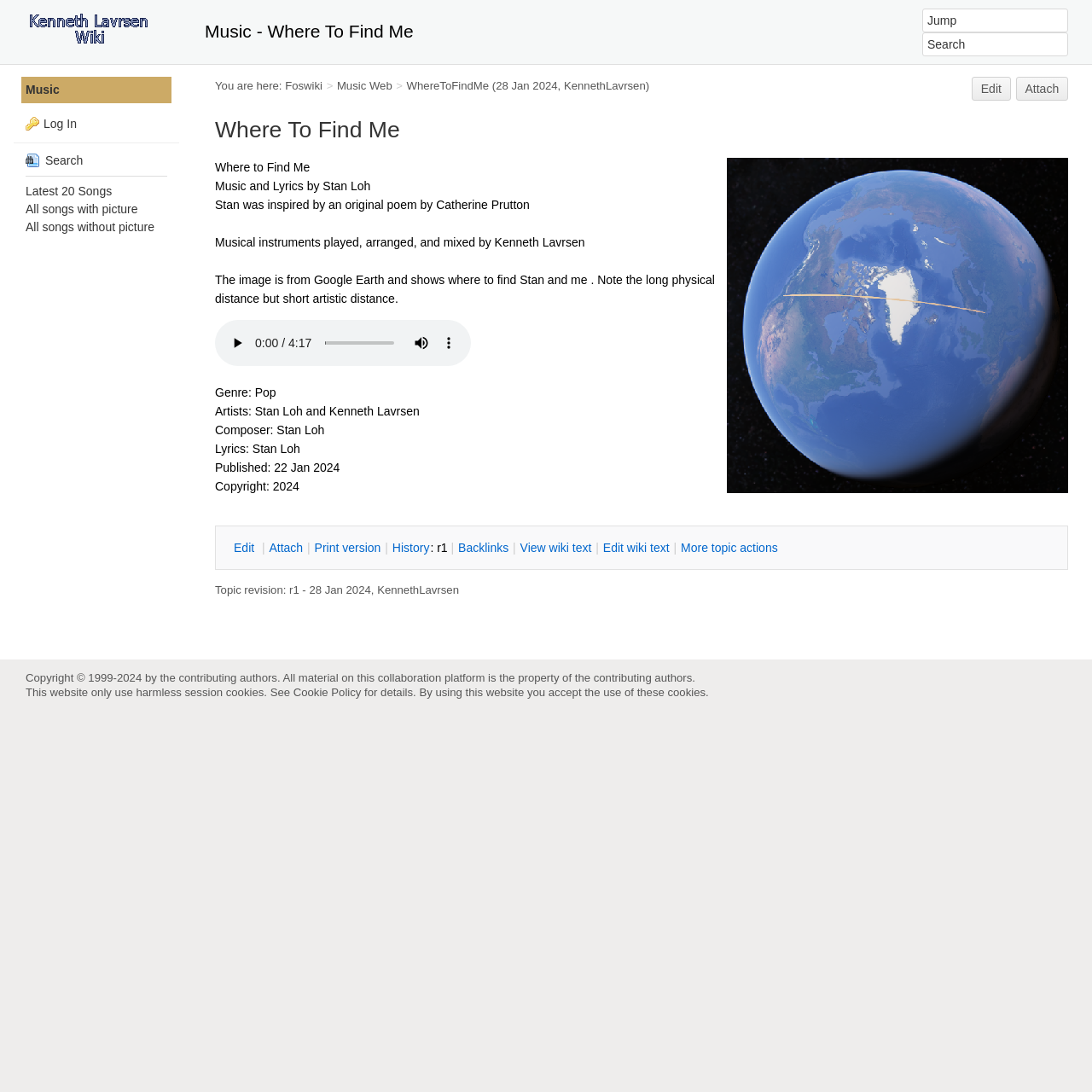Please determine and provide the text content of the webpage's heading.

Where To Find Me